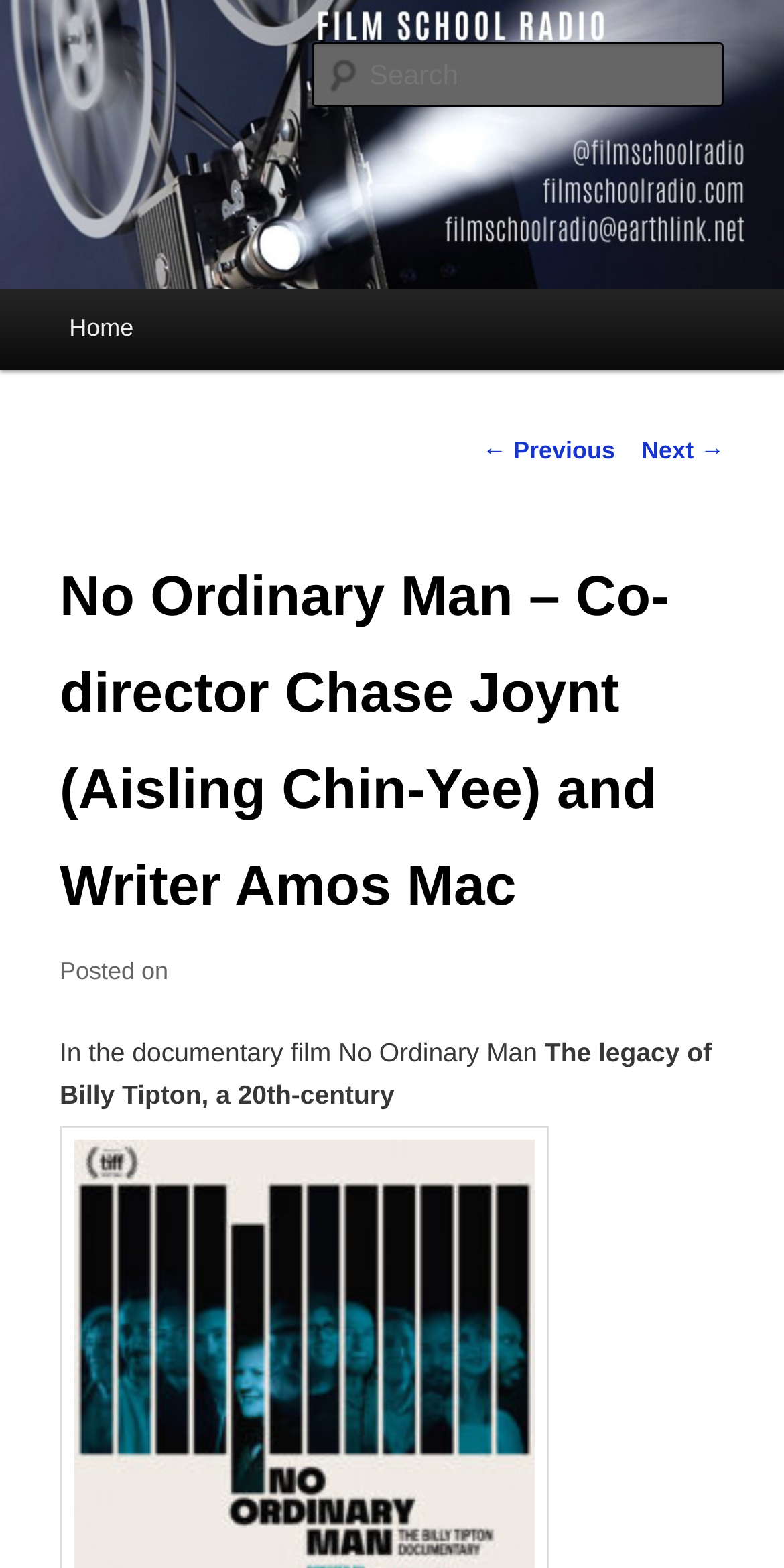Locate the bounding box of the UI element with the following description: "parent_node: Search name="s" placeholder="Search"".

[0.396, 0.027, 0.924, 0.068]